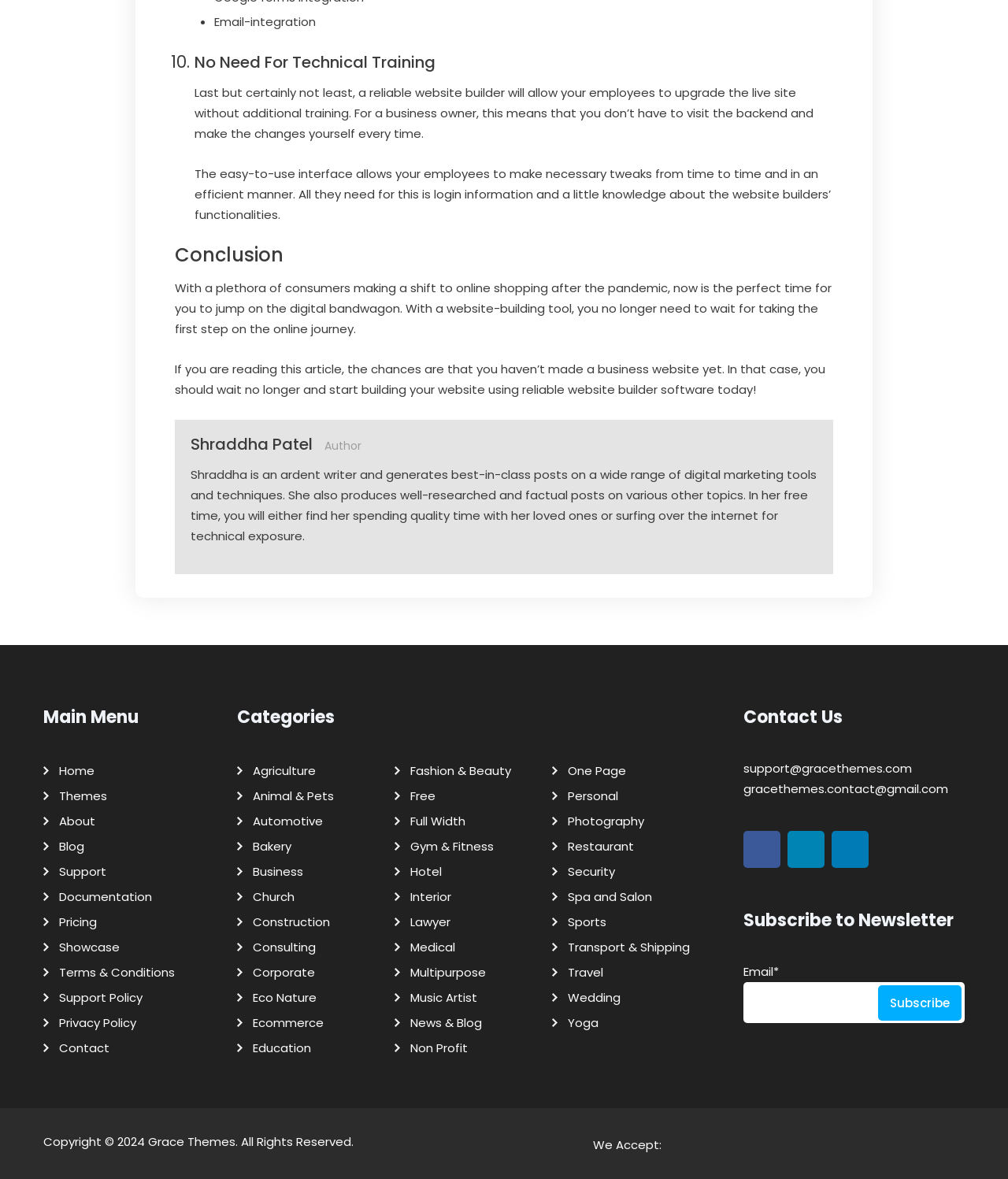What is the contact email address?
Using the information presented in the image, please offer a detailed response to the question.

The contact email address can be found in the 'Contact Us' section, where it lists two email addresses, with 'support@gracethemes.com' being one of them.